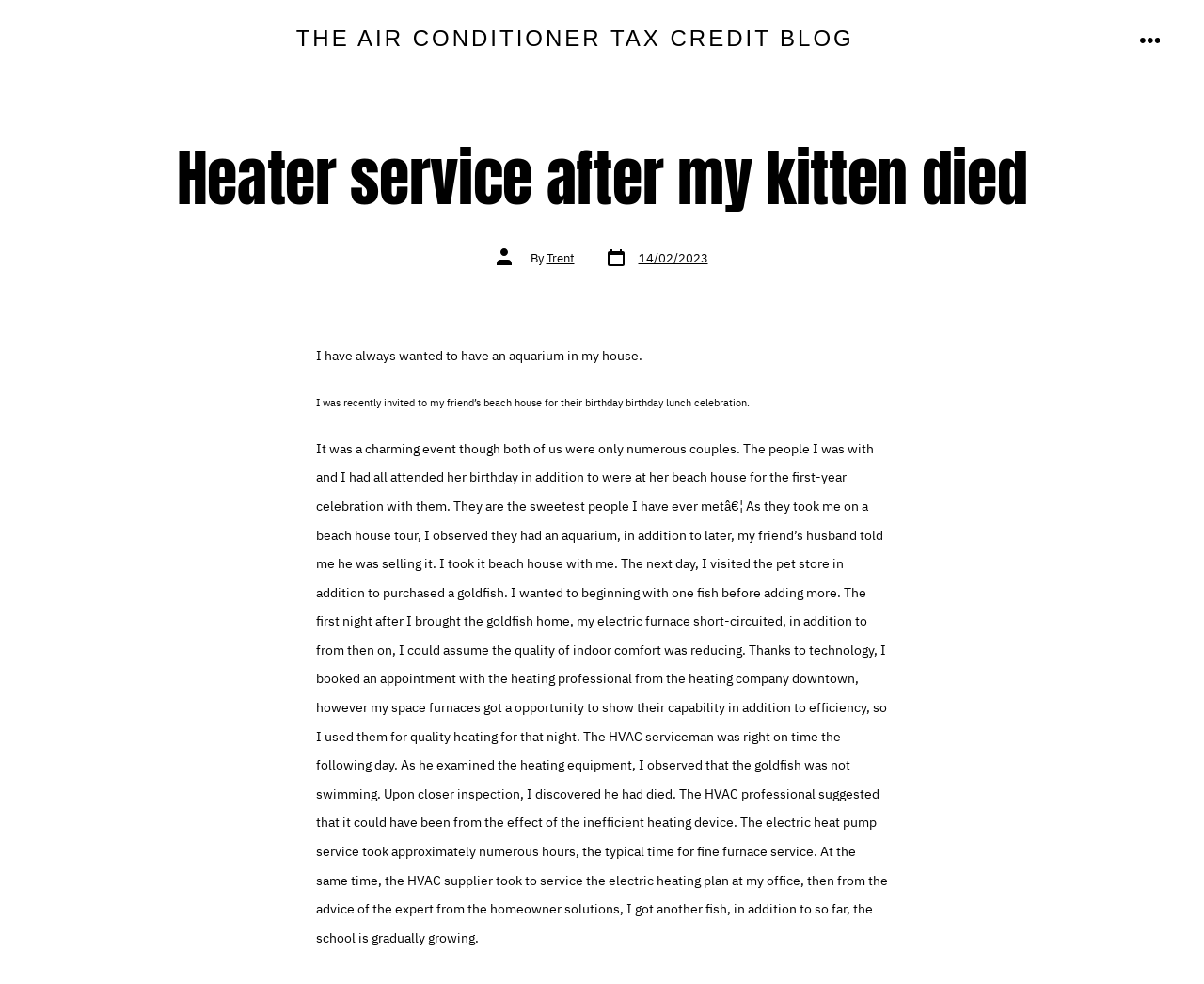Please provide a one-word or phrase answer to the question: 
What was the author's friend's husband selling?

An aquarium